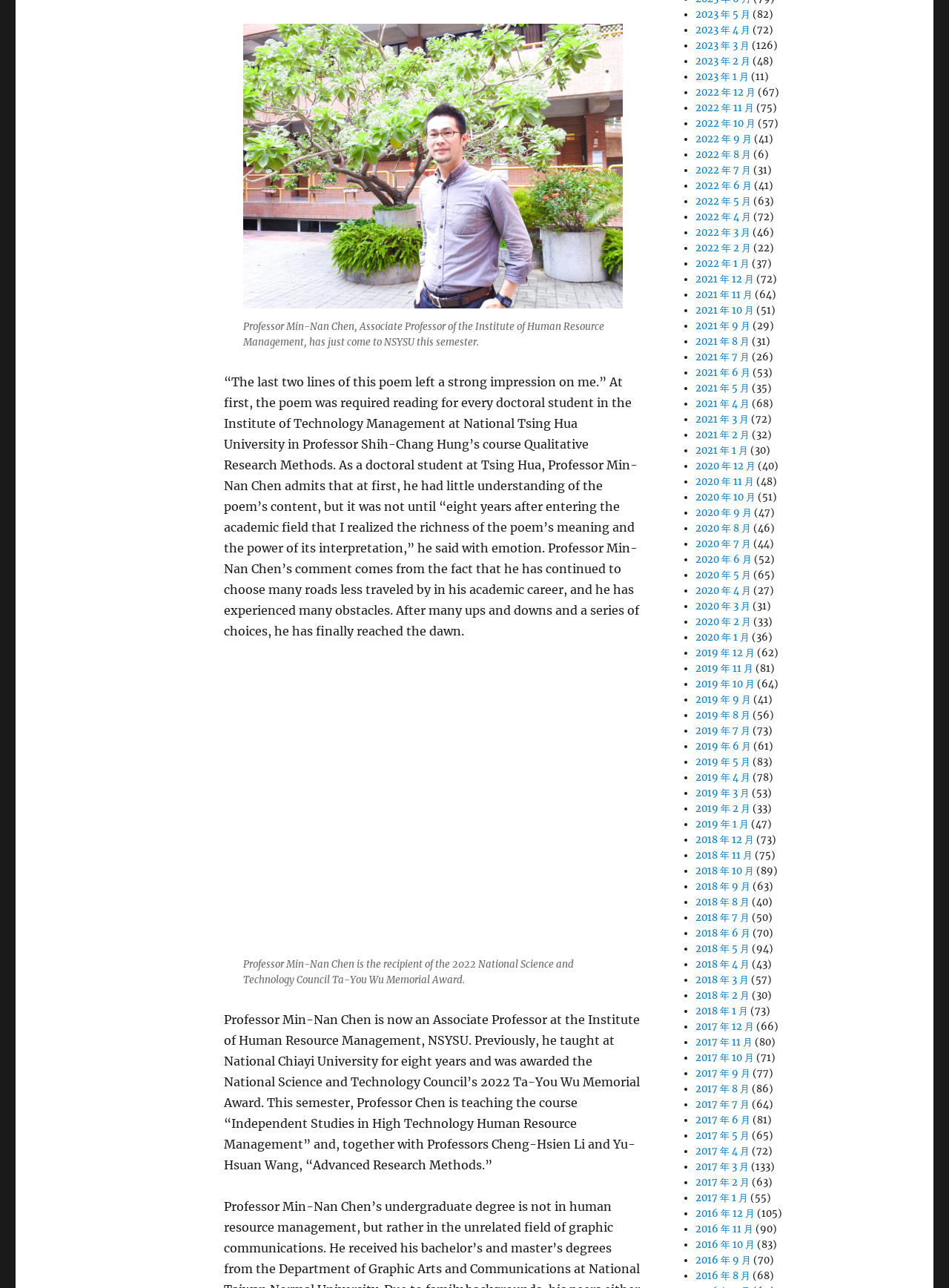Who is the professor mentioned in the article?
Refer to the image and provide a concise answer in one word or phrase.

Min-Nan Chen